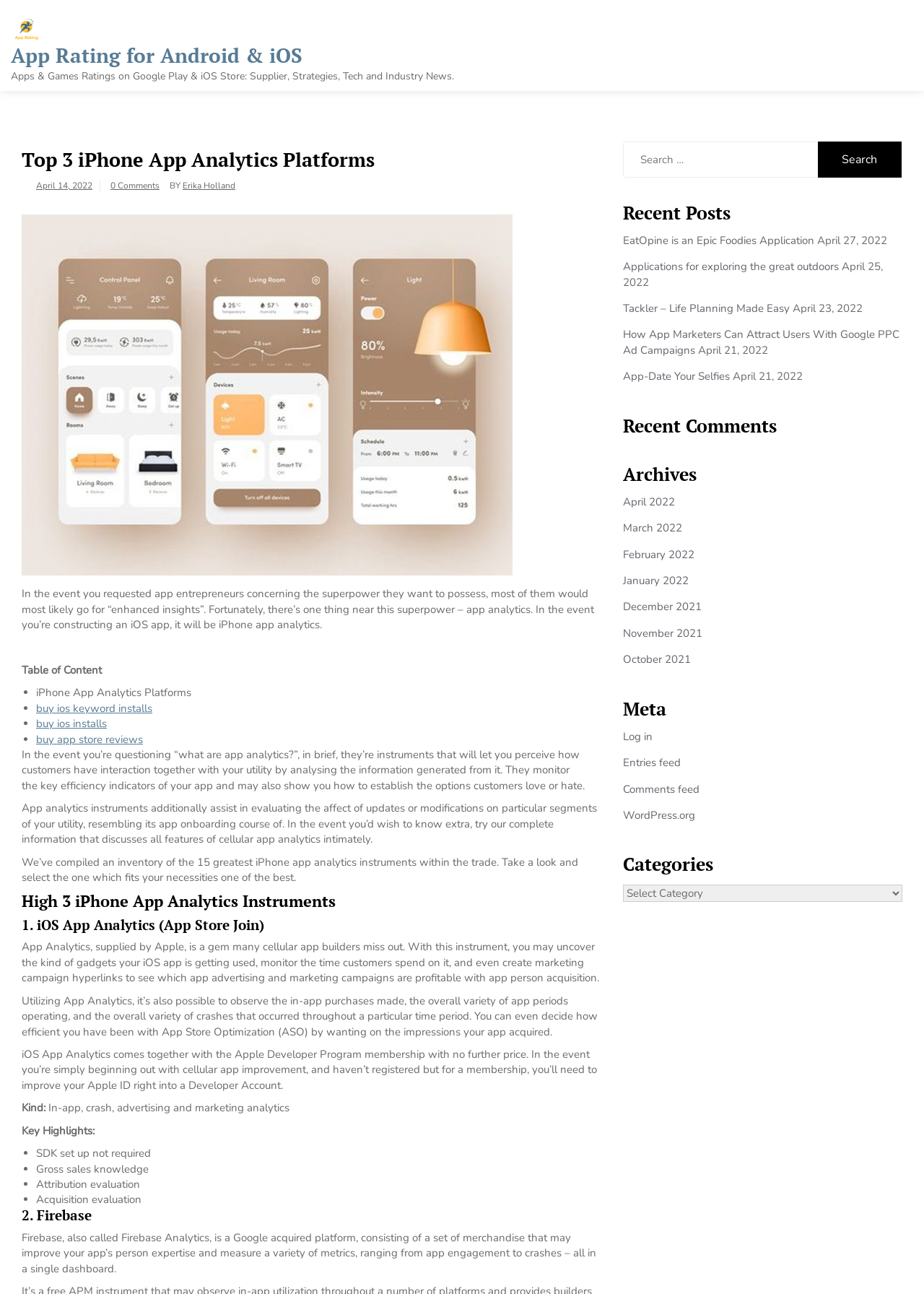Kindly determine the bounding box coordinates for the area that needs to be clicked to execute this instruction: "Book now".

None